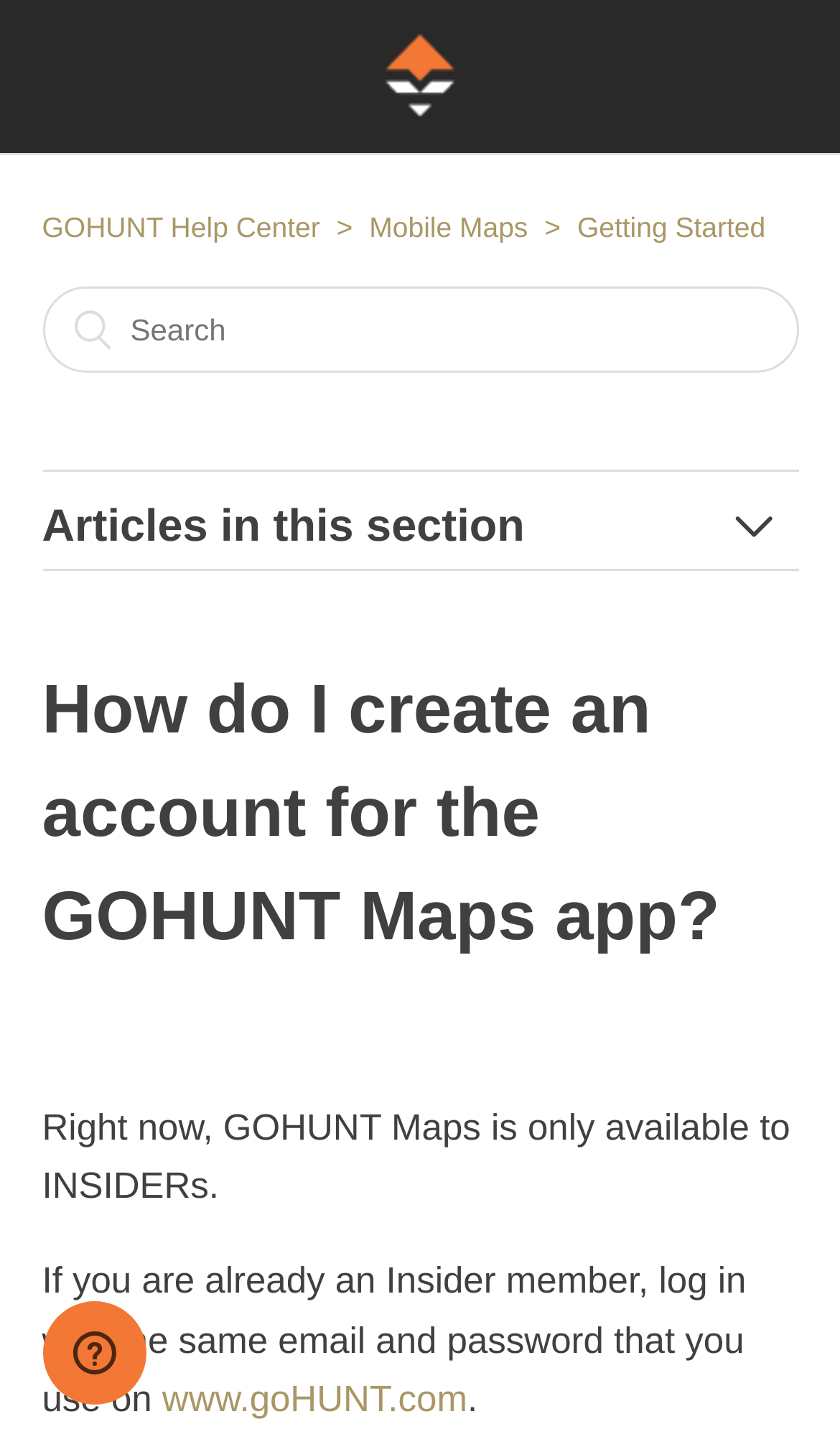Find the bounding box coordinates for the area that must be clicked to perform this action: "Search for something".

[0.05, 0.197, 0.95, 0.256]